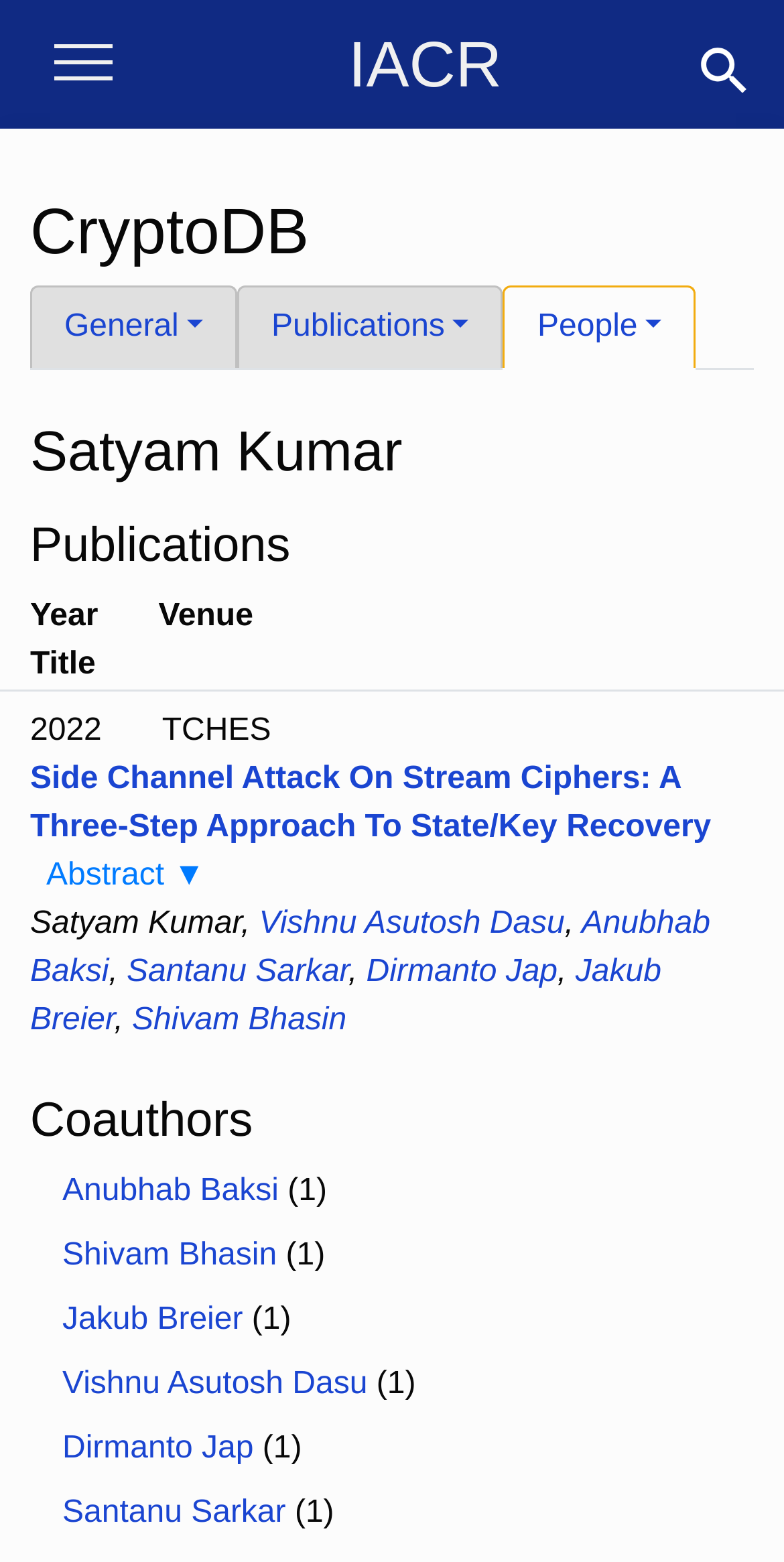Present a detailed account of what is displayed on the webpage.

The webpage is about Satyam Kumar, with a focus on his publications and coauthors. At the top left, there is a button to toggle navigation, and next to it, a link to IACR. On the top right, there is a search button with a magnifying glass icon. 

Below the search button, there is a heading "CryptoDB" followed by a horizontal tab list with three buttons: "General", "Publications", and "People". 

The main content of the page is divided into sections. The first section has a heading "Satyam Kumar" followed by a heading "Publications". There are three columns with labels "Year", "Venue", and "Title". Below these labels, there is a list of publications with corresponding year, venue, and title. The first publication is "Side Channel Attack On Stream Ciphers: A Three-Step Approach To State/Key Recovery" published in TCHES in 2022. 

Each publication has an abstract section below it, which is indicated by the label "Abstract". 

The next section has a heading "Coauthors" followed by a list of coauthors with their names and the number of publications they have collaborated on. The coauthors are listed in a description list format, with each coauthor's name followed by the number of publications in parentheses.